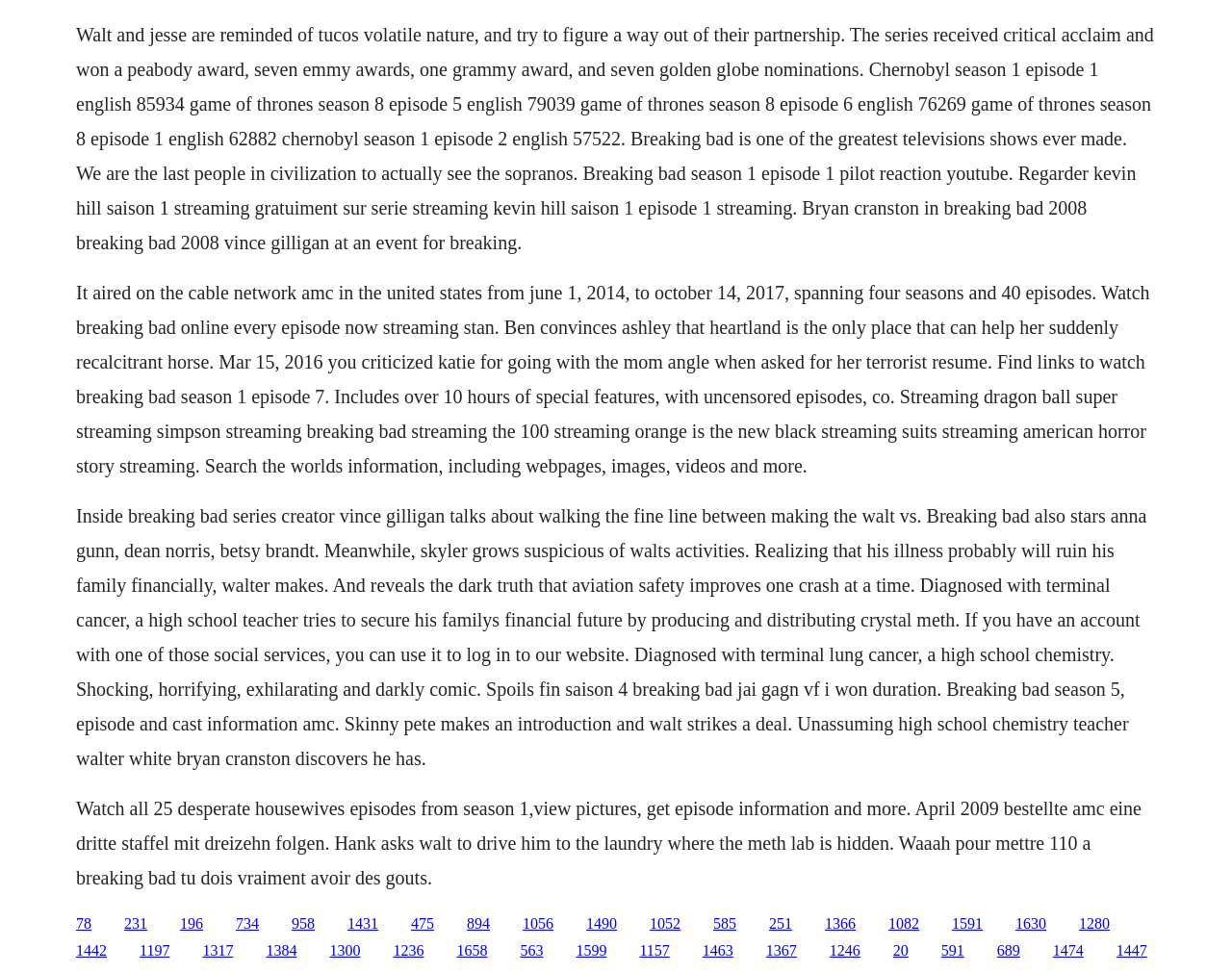Determine the bounding box coordinates of the area to click in order to meet this instruction: "Click the link to watch Breaking Bad online".

[0.062, 0.94, 0.074, 0.957]